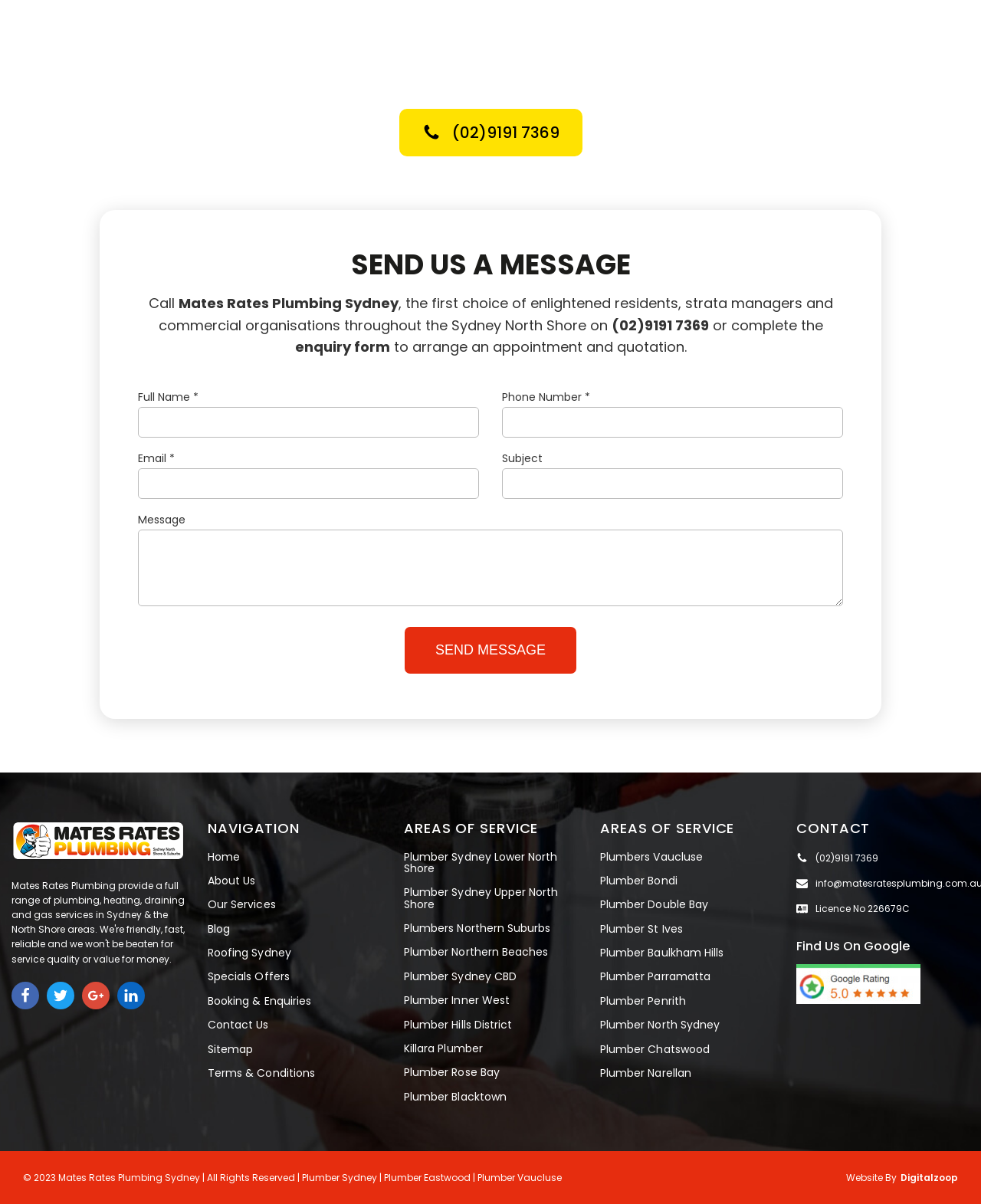What is the phone number to contact Mates Rates Plumbing?
Give a detailed response to the question by analyzing the screenshot.

The phone number can be found in the contact information section of the webpage, which is displayed prominently at the top of the page. It is also repeated in the 'SEND US A MESSAGE' section and in the 'CONTACT' section at the bottom of the page.